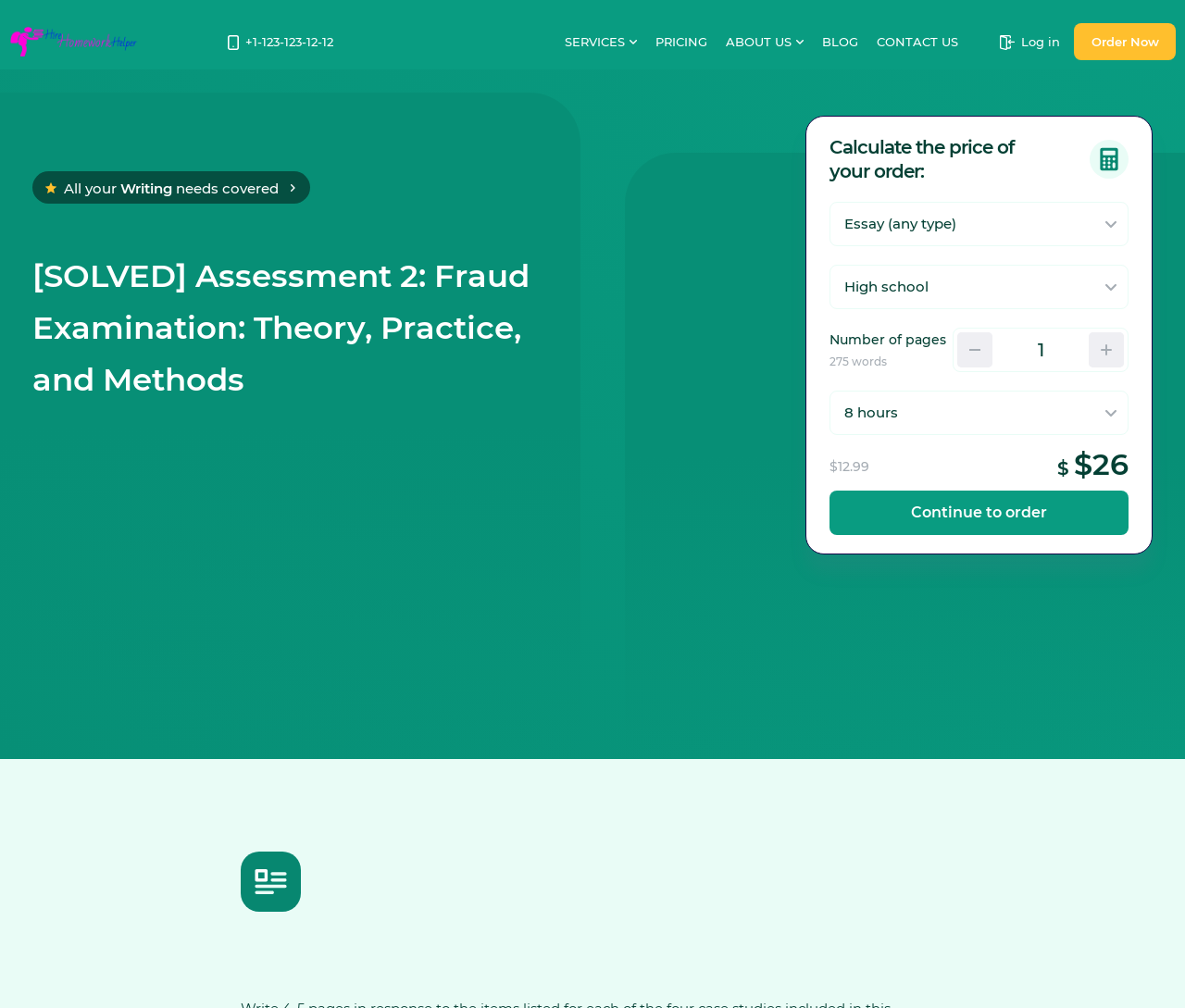What is the purpose of the 'Continue to order' button?
Kindly answer the question with as much detail as you can.

The 'Continue to order' button is located at the bottom of the order calculation section. Its purpose is to allow the user to proceed with their order after calculating the price.